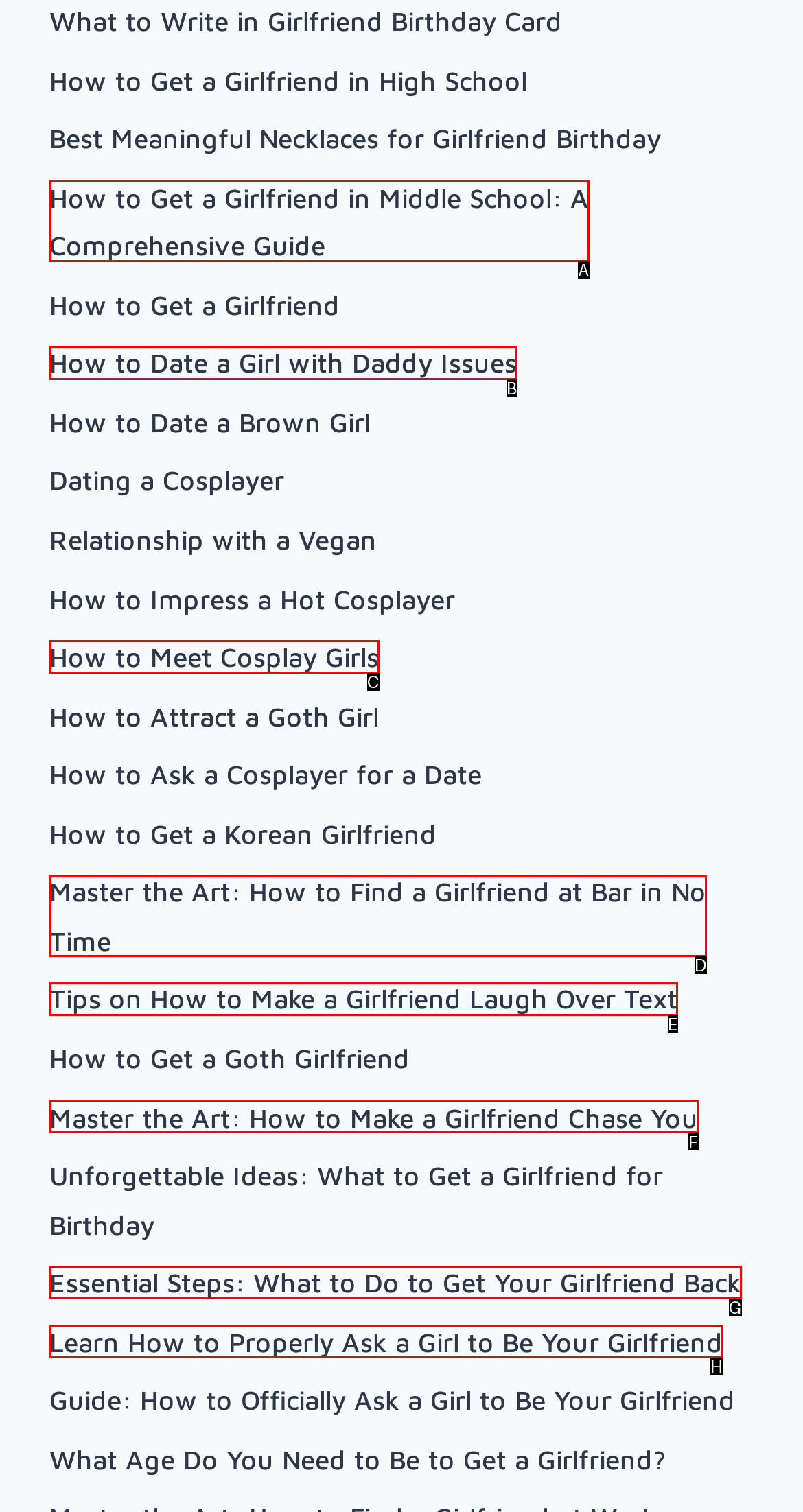Figure out which option to click to perform the following task: Find out how to date a girl with daddy issues
Provide the letter of the correct option in your response.

B